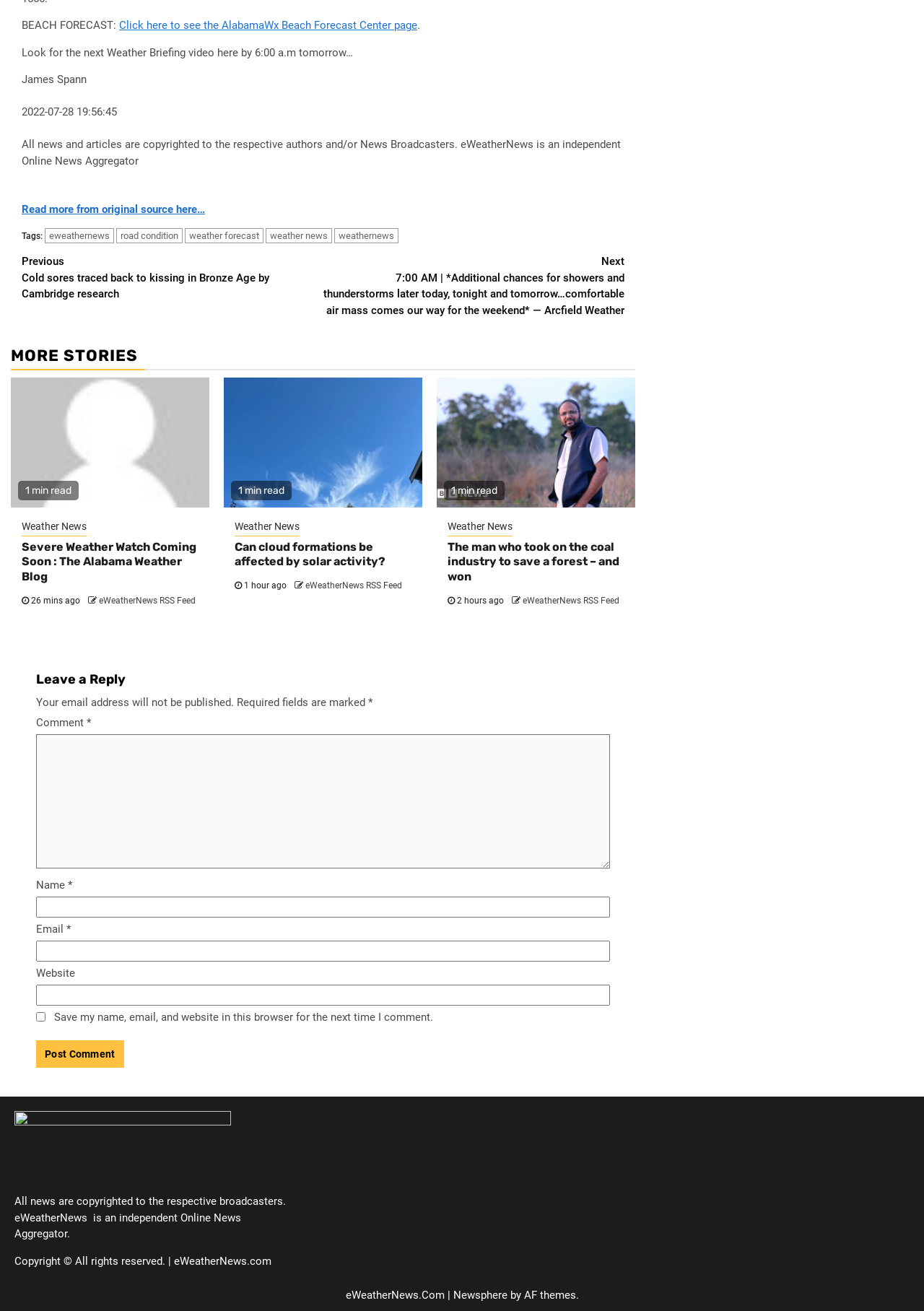Please identify the bounding box coordinates of where to click in order to follow the instruction: "Read more from the original source".

[0.023, 0.155, 0.222, 0.165]